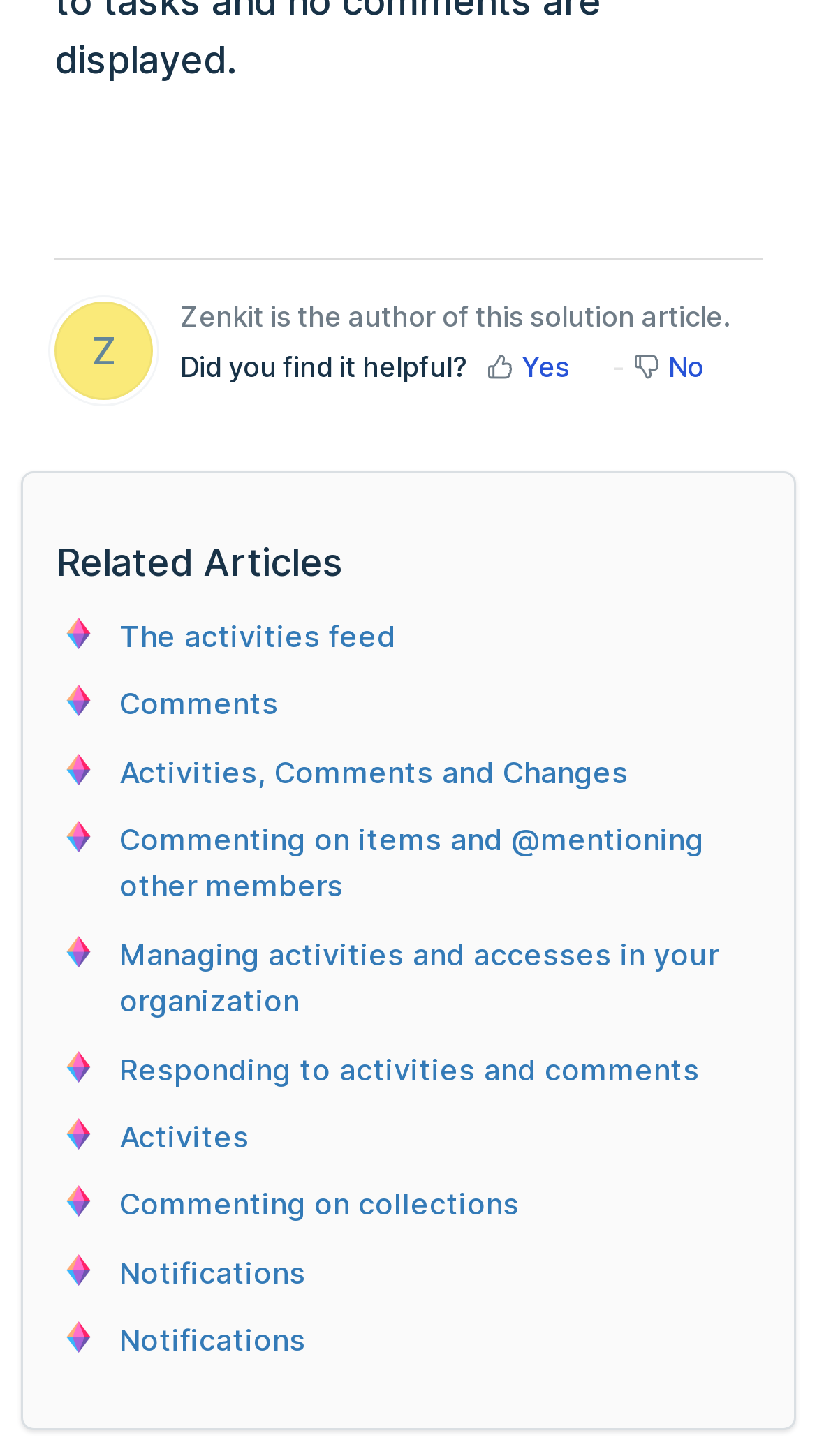Pinpoint the bounding box coordinates of the clickable area necessary to execute the following instruction: "Click on 'Yes'". The coordinates should be given as four float numbers between 0 and 1, namely [left, top, right, bottom].

[0.631, 0.24, 0.697, 0.263]